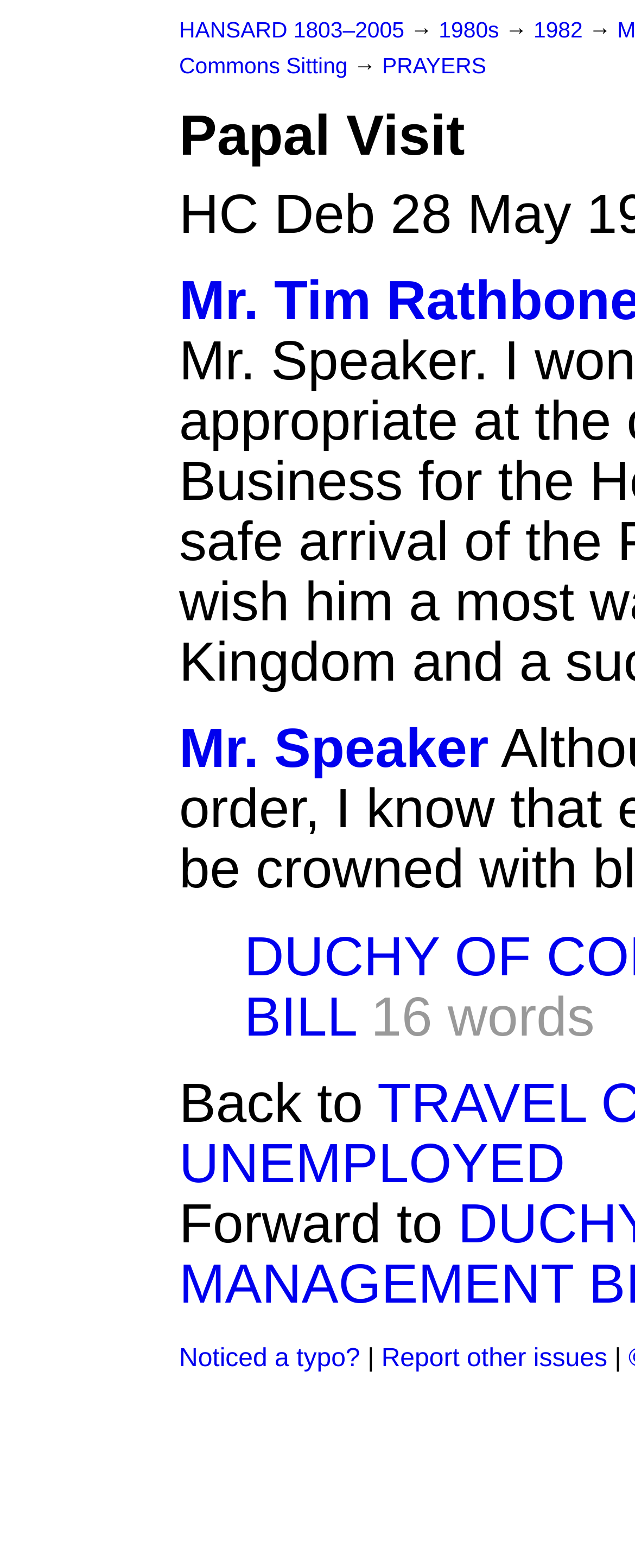Locate the bounding box coordinates of the element you need to click to accomplish the task described by this instruction: "Go to HANSARD 1803–2005".

[0.282, 0.011, 0.637, 0.027]